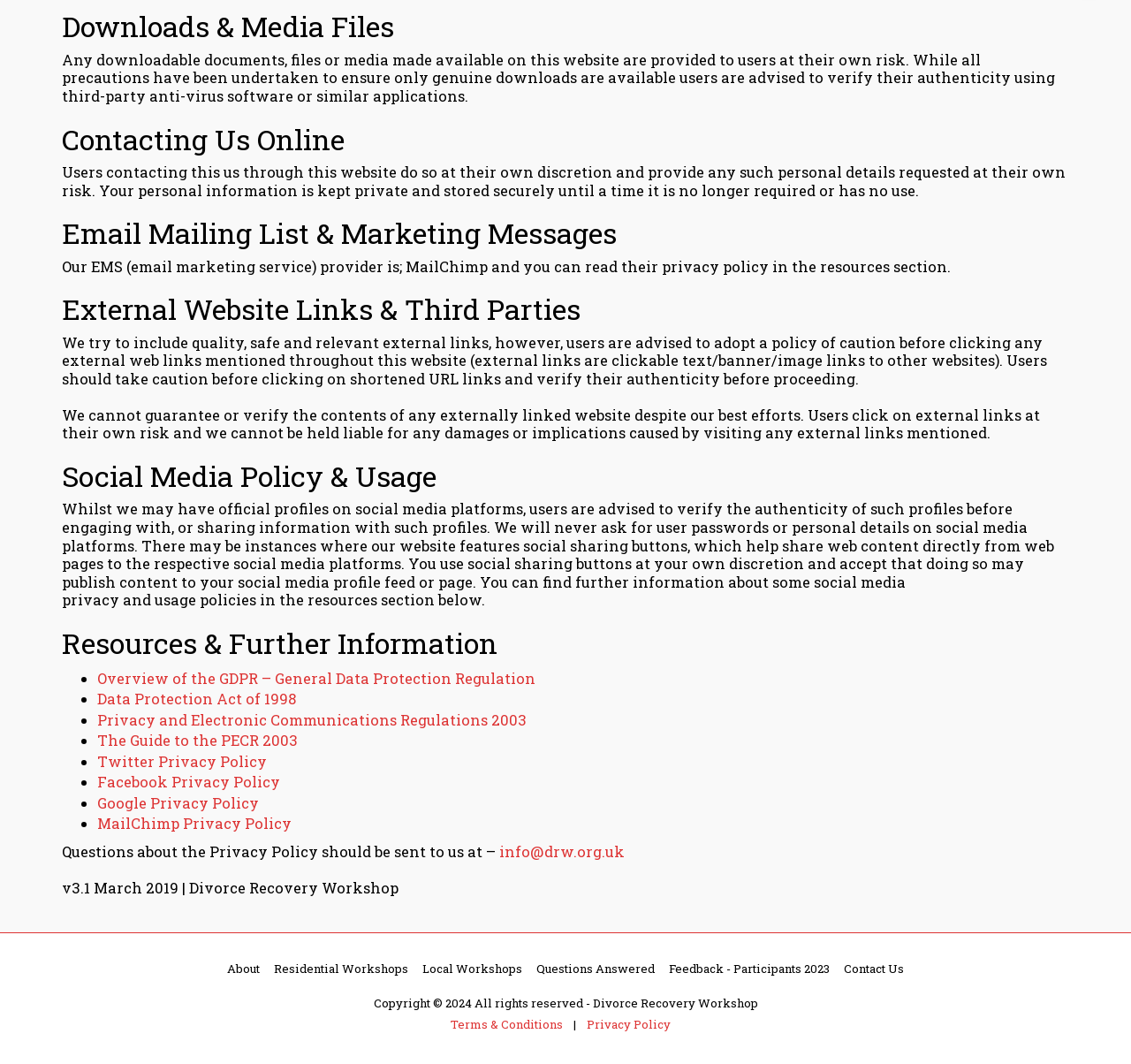Kindly determine the bounding box coordinates for the area that needs to be clicked to execute this instruction: "Send an email to 'info@drw.org.uk'".

[0.441, 0.792, 0.552, 0.809]